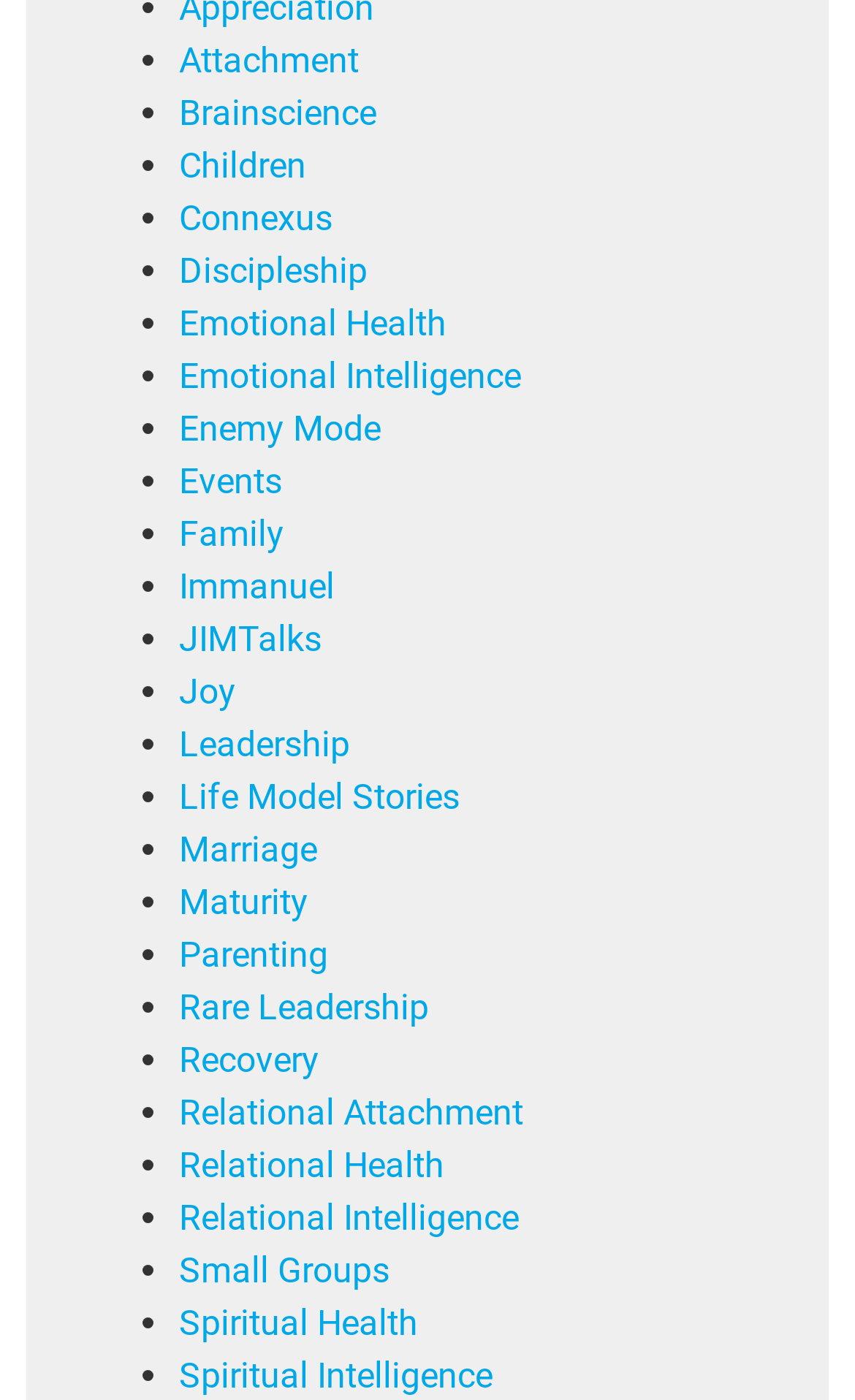Respond with a single word or phrase:
What is the width of the link 'JIMTalks'?

0.167